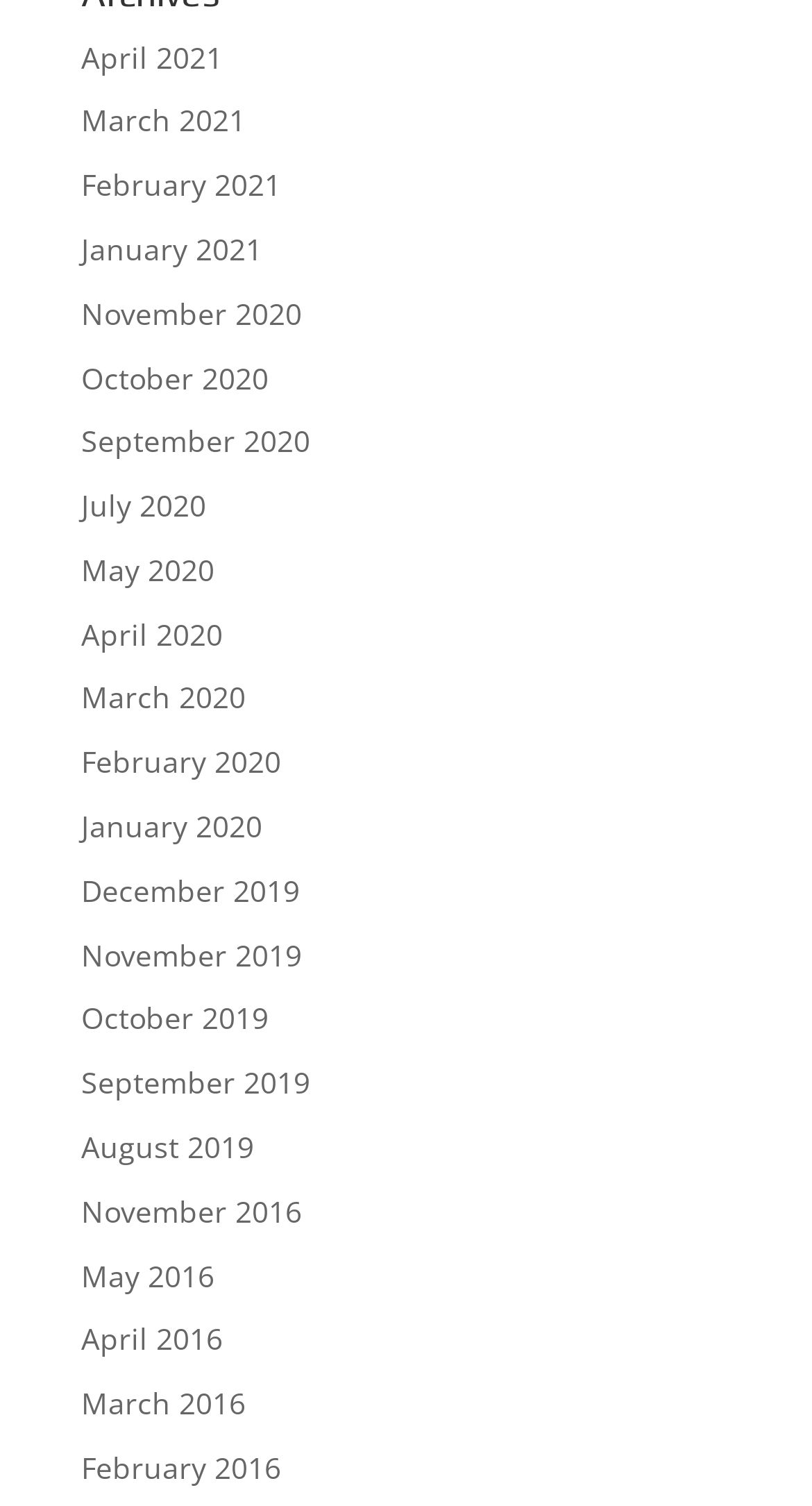Please determine the bounding box coordinates of the section I need to click to accomplish this instruction: "view April 2021".

[0.1, 0.024, 0.274, 0.051]